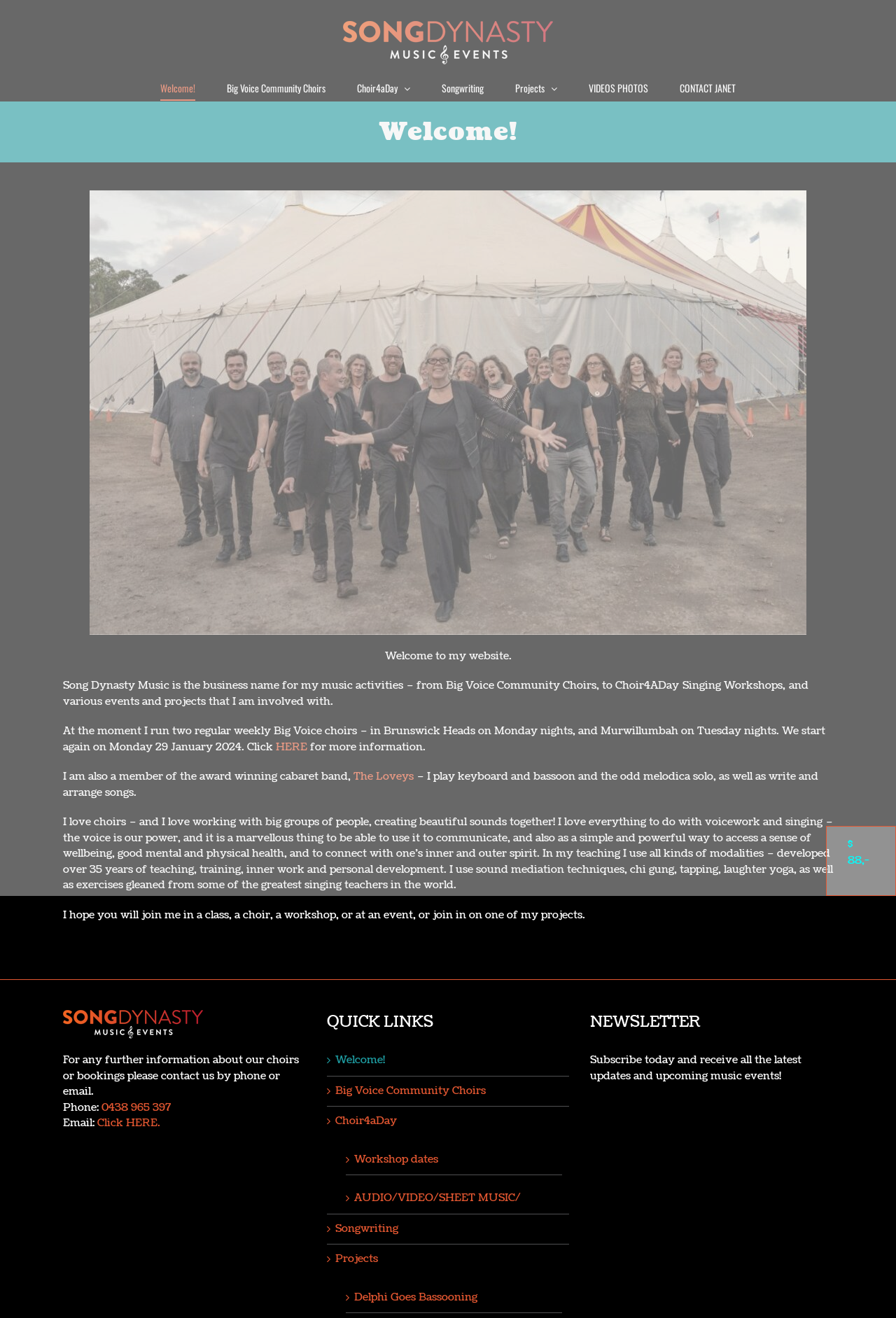What is the name of the business?
Using the information from the image, give a concise answer in one word or a short phrase.

Song Dynasty Music